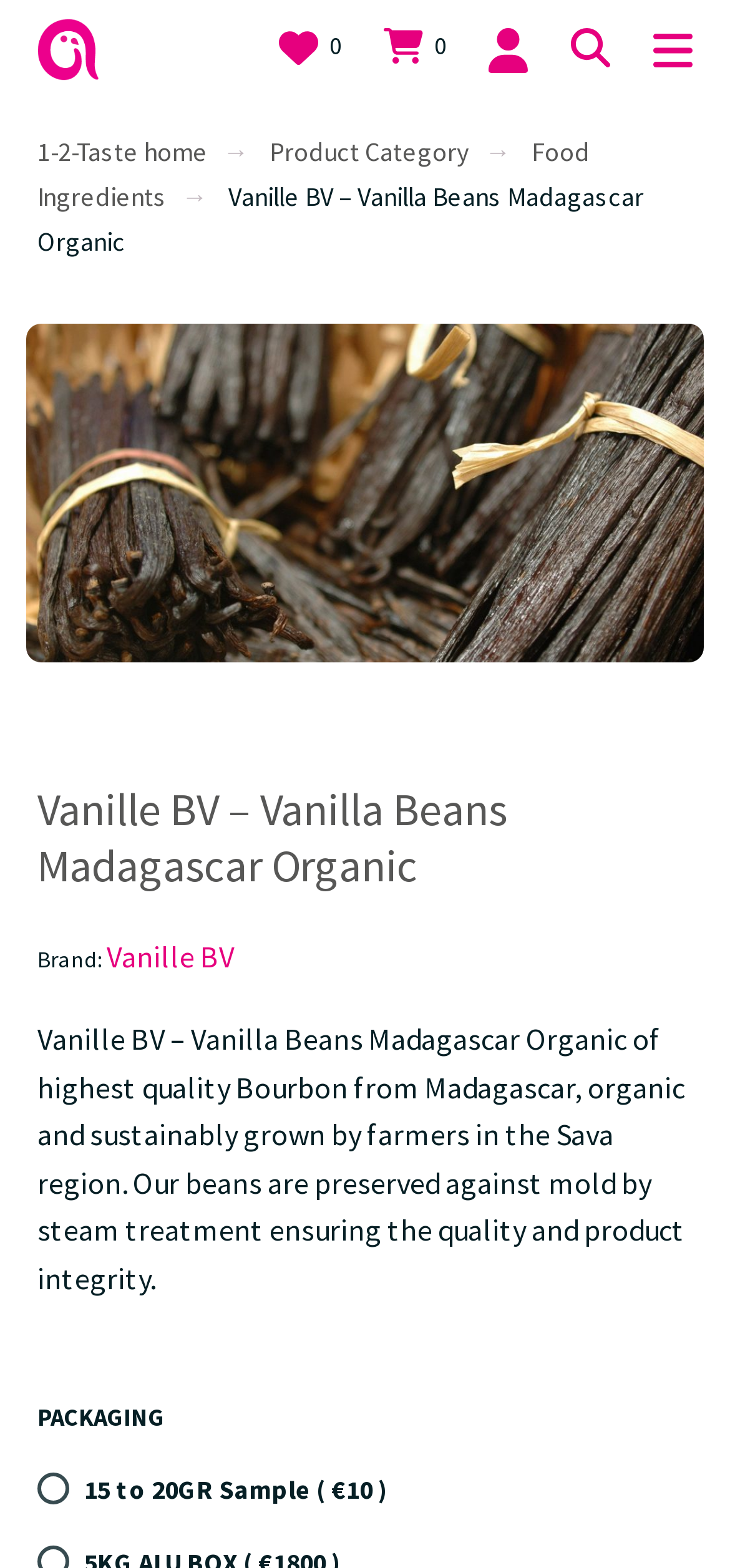Give an in-depth explanation of the webpage layout and content.

The webpage is about Vanille BV, a brand that sells vanilla beans from Madagascar online. At the top left corner, there is a link to "1-2-Taste EU" accompanied by an image with the same name. Next to it, there are three buttons: "wishlist", "shopping-bag", and a series of icons for account, search, and offcanvas menu.

Below the top navigation bar, there is a breadcrumb navigation section that shows the path from the homepage to the current product category, "Food Ingredients", and finally to the specific product, "Vanille BV – Vanilla Beans Madagascar Organic".

The main content of the page is divided into two sections. On the left side, there is a figure with an image of vanilla beans, and a link to a larger version of the image. On the right side, there is a heading that repeats the product name, followed by a section that displays the brand name, "Vanille BV", as a link.

Below the brand information, there is a detailed product description that explains the quality and features of the vanilla beans, including their origin, organic and sustainable farming practices, and preservation methods.

Further down the page, there is a section titled "PACKAGING" that offers different packaging options, including a 15 to 20GR sample for €10, which can be selected using a radio button.